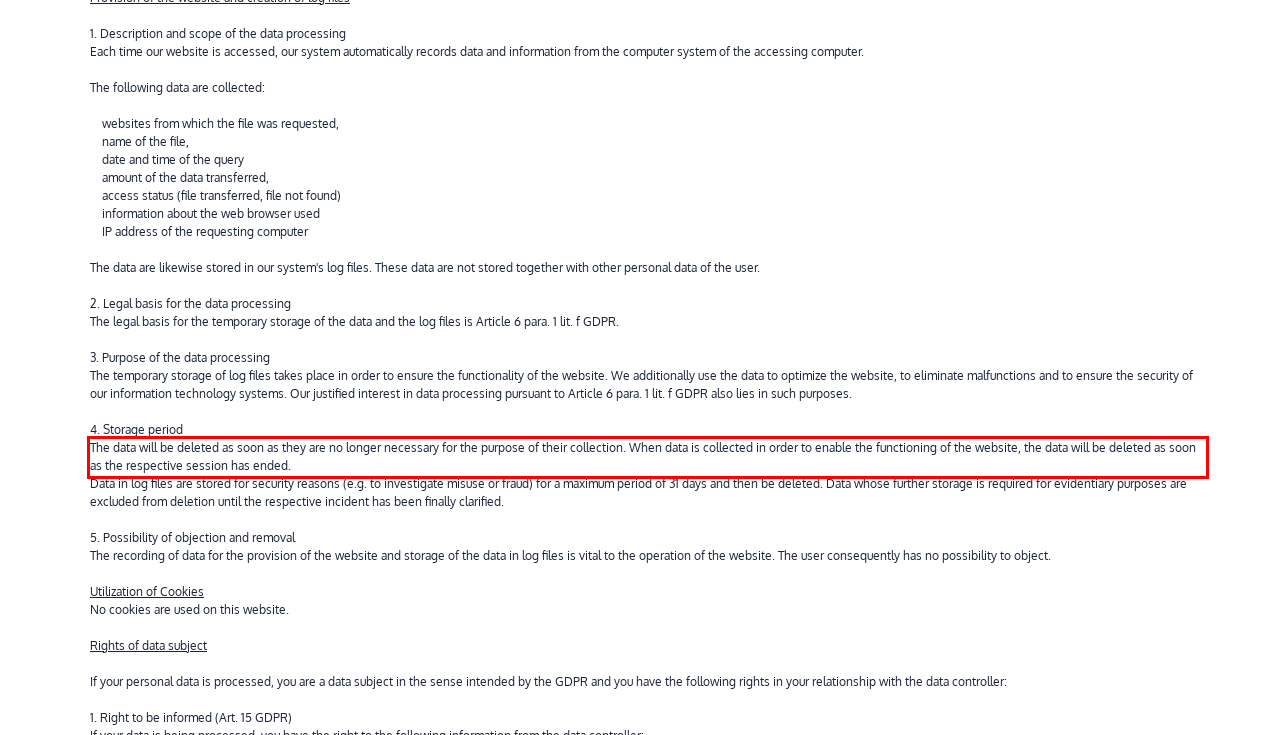Please identify the text within the red rectangular bounding box in the provided webpage screenshot.

The data will be deleted as soon as they are no longer necessary for the purpose of their collection. When data is collected in order to enable the functioning of the website, the data will be deleted as soon as the respective session has ended.